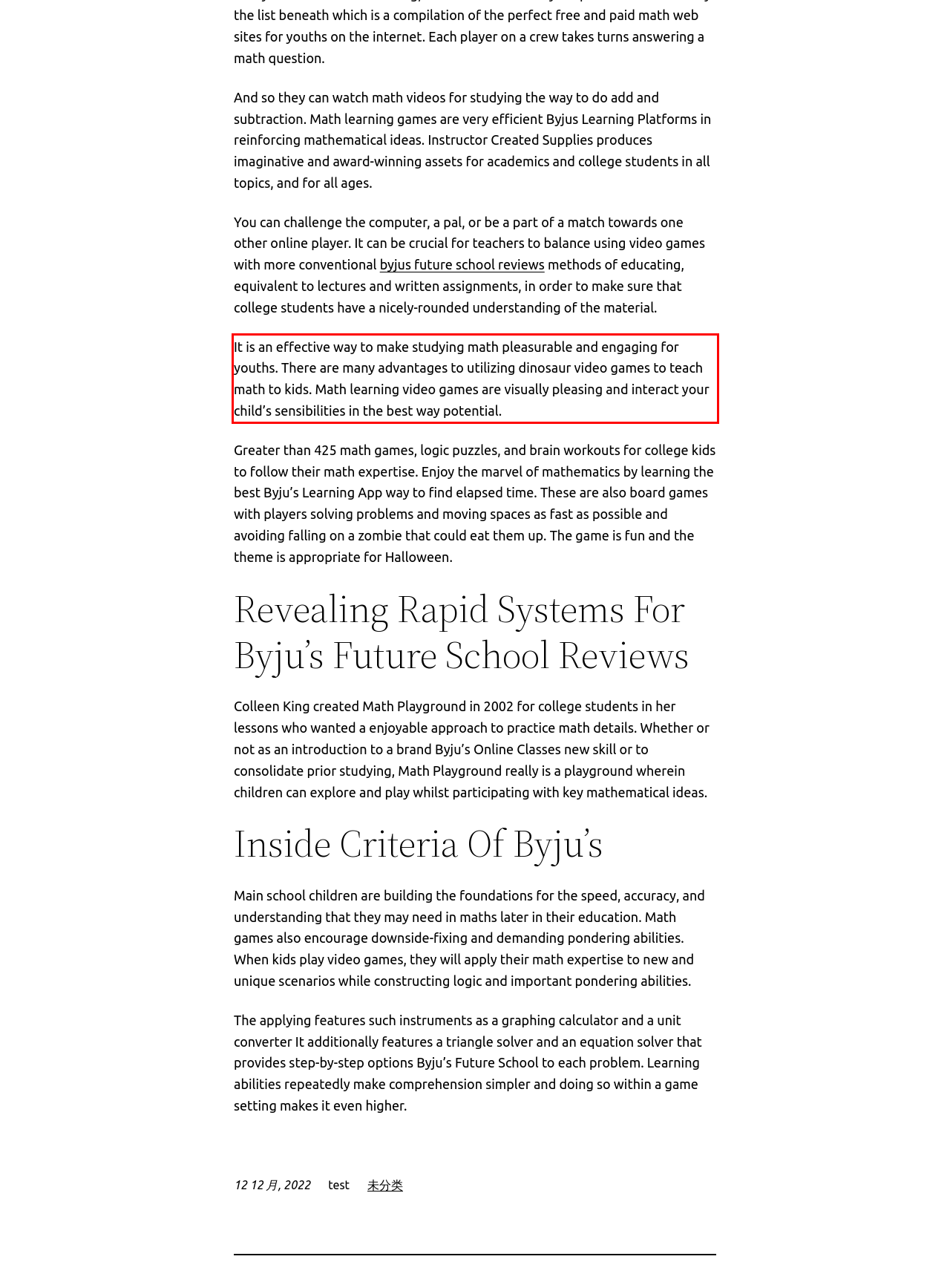The screenshot provided shows a webpage with a red bounding box. Apply OCR to the text within this red bounding box and provide the extracted content.

It is an effective way to make studying math pleasurable and engaging for youths. There are many advantages to utilizing dinosaur video games to teach math to kids. Math learning video games are visually pleasing and interact your child’s sensibilities in the best way potential.